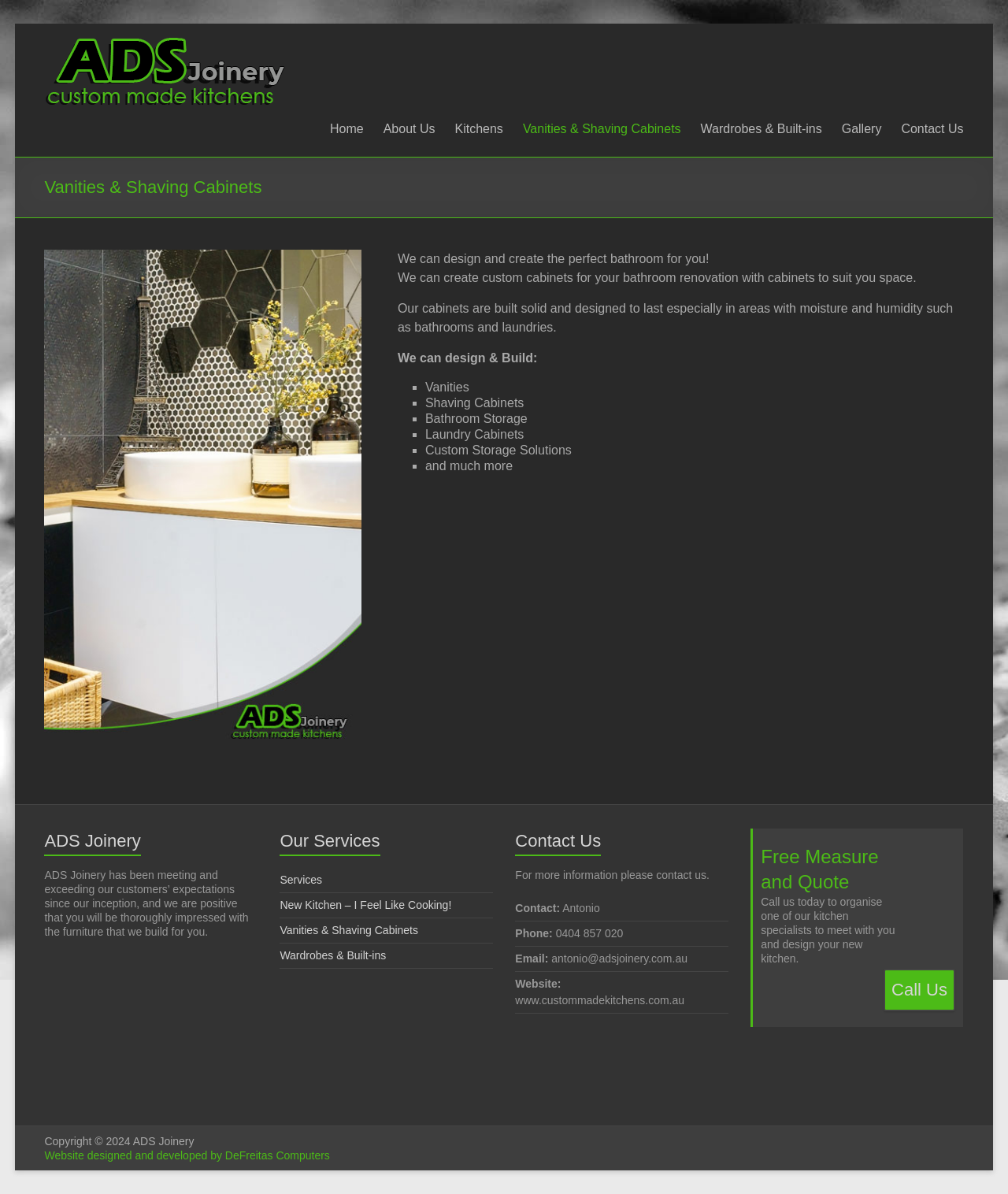Please study the image and answer the question comprehensively:
How can I contact ADS Joinery?

According to the webpage, I can contact ADS Joinery by phone at 0404 857 020 or by email at antonio@adsjoinery.com.au.